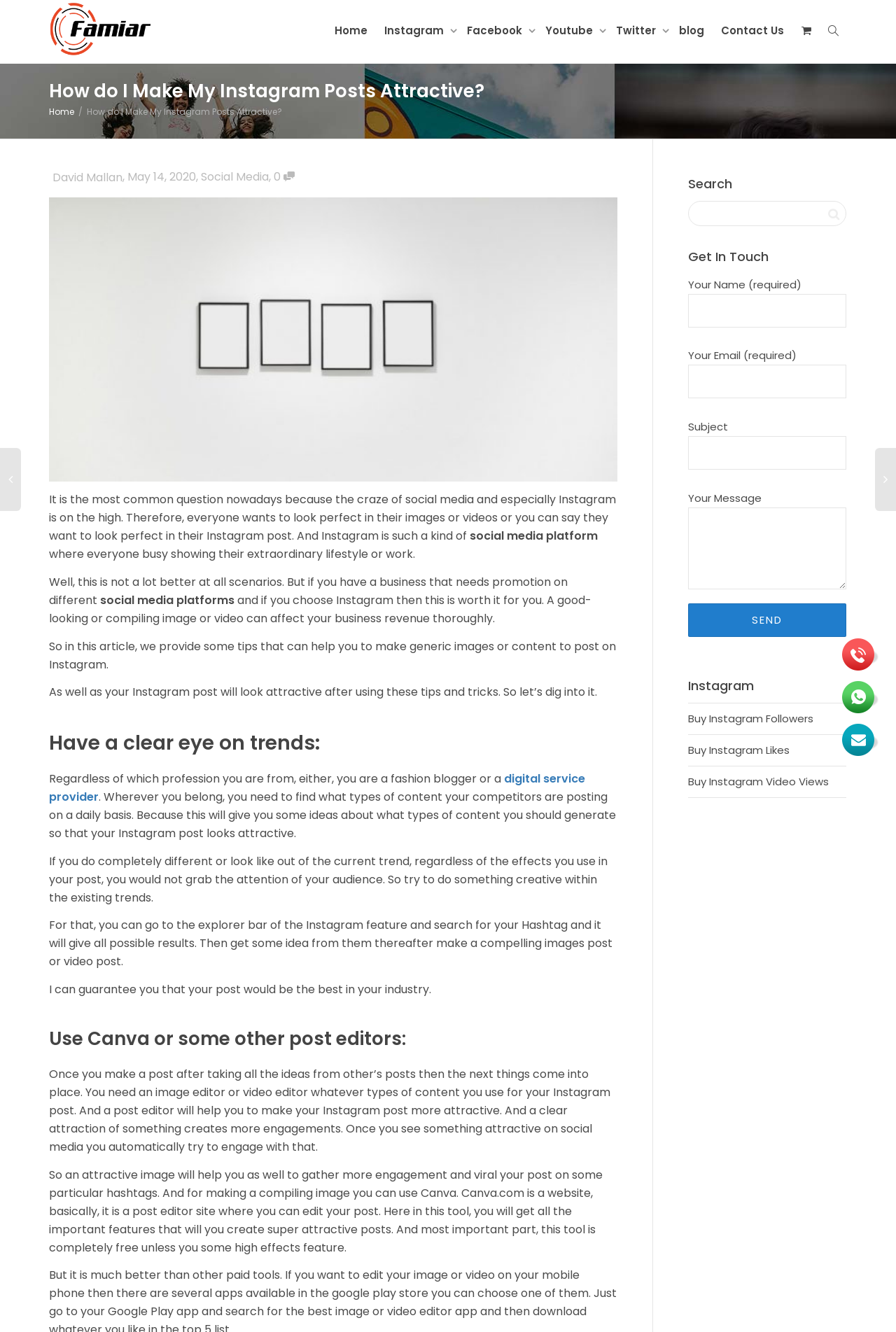Based on the element description, predict the bounding box coordinates (top-left x, top-left y, bottom-right x, bottom-right y) for the UI element in the screenshot: Twitter

[0.688, 0.0, 0.739, 0.046]